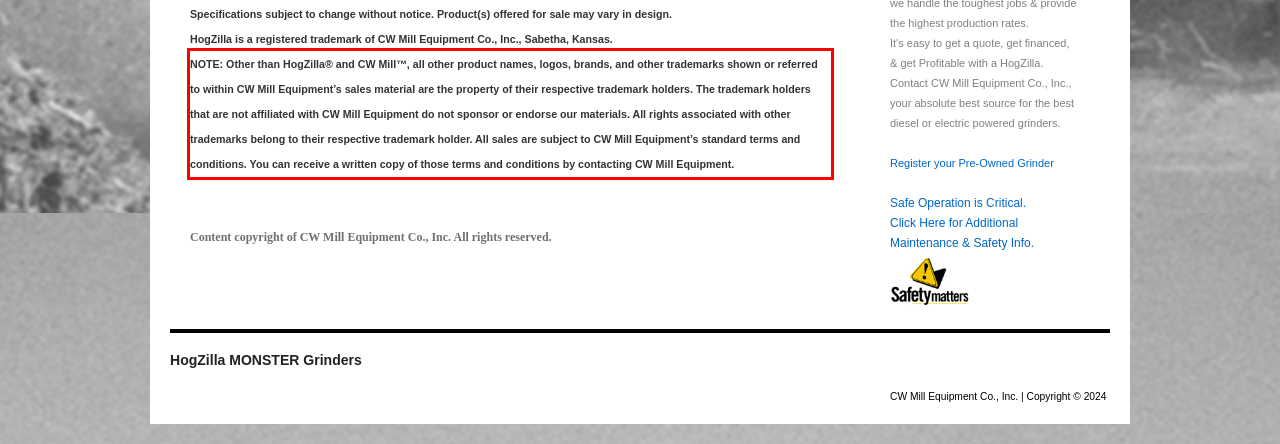You are given a webpage screenshot with a red bounding box around a UI element. Extract and generate the text inside this red bounding box.

NOTE: Other than HogZilla® and CW Mill™, all other product names, logos, brands, and other trademarks shown or referred to within CW Mill Equipment’s sales material are the property of their respective trademark holders. The trademark holders that are not affiliated with CW Mill Equipment do not sponsor or endorse our materials. All rights associated with other trademarks belong to their respective trademark holder. All sales are subject to CW Mill Equipment’s standard terms and conditions. You can receive a written copy of those terms and conditions by contacting CW Mill Equipment.